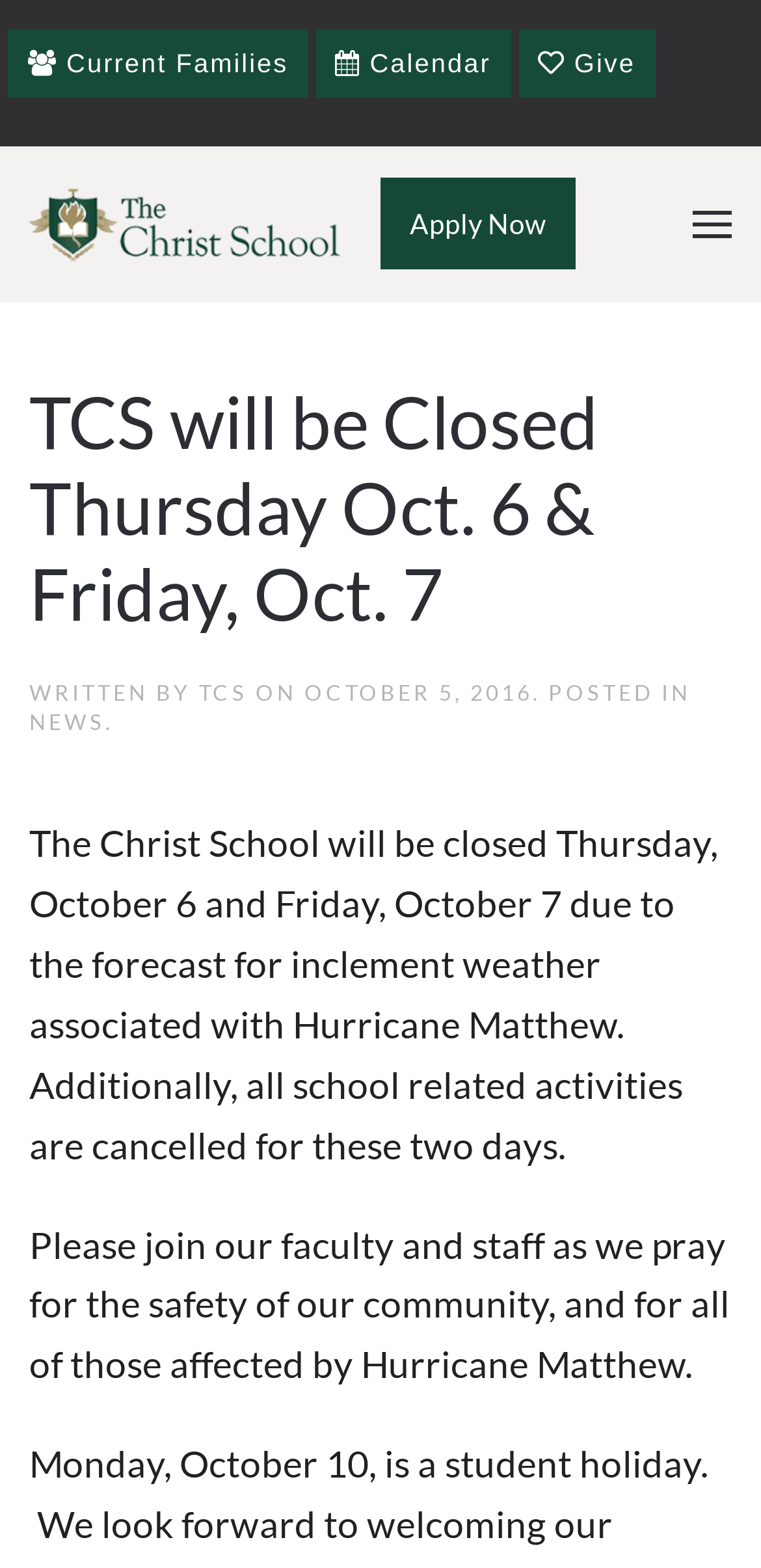Provide a brief response using a word or short phrase to this question:
When will the school resume activities?

Monday, October 10